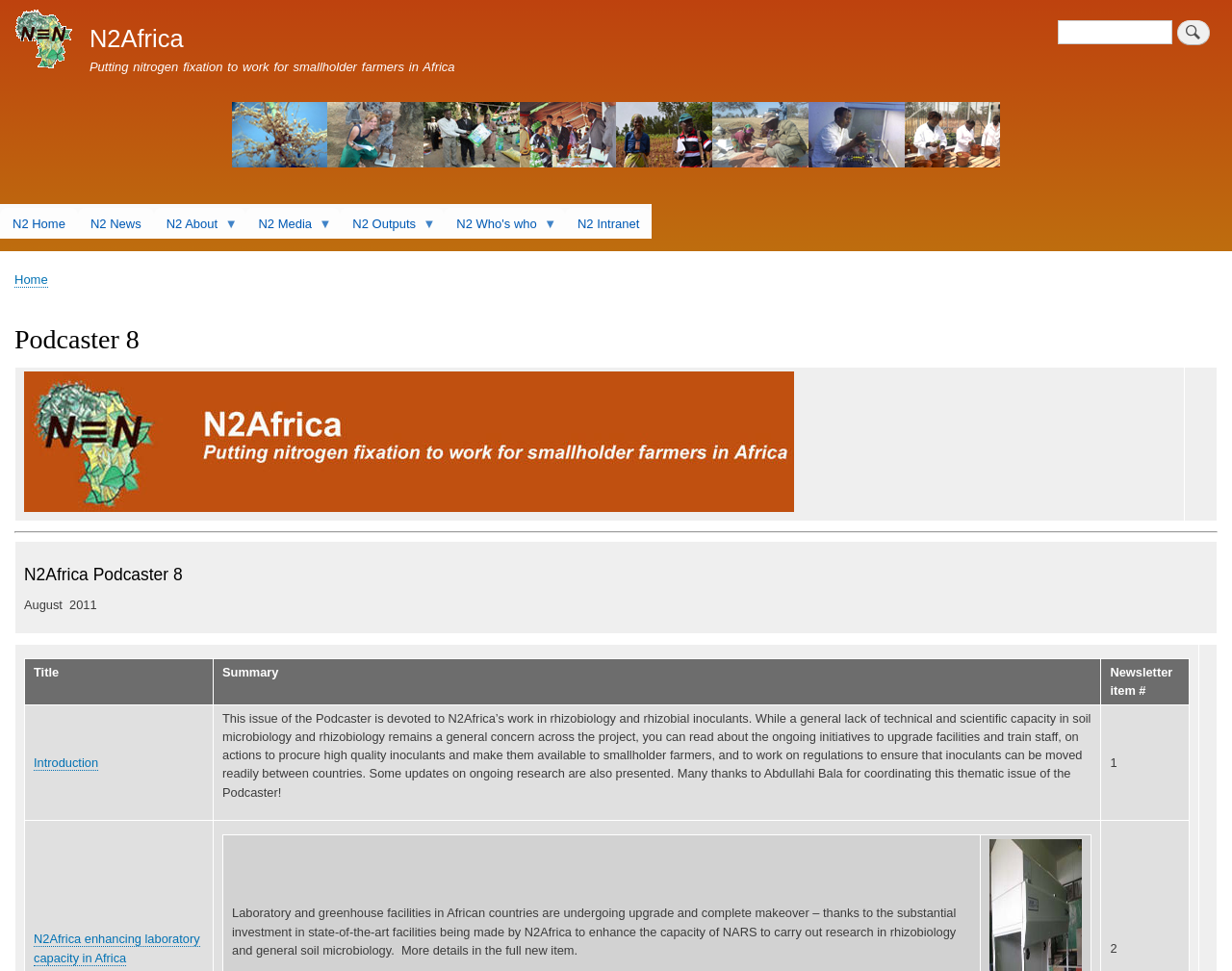Write an exhaustive caption that covers the webpage's main aspects.

The webpage is about Podcaster 8 from N2Africa, a platform focused on nitrogen fixation for smallholder farmers in Africa. At the top, there is a link to skip to the main content, followed by a navigation menu with links to Home, N2Africa, and a search bar. The search bar has a button to initiate the search.

Below the navigation menu, there is a banner image spanning most of the width of the page. To the left of the banner, there is a column of links to different sections of the N2Africa website, including N2 Home, N2 News, N2 About, and others.

The main content of the page is divided into two sections. The first section has a heading "Podcaster 8" and contains a table with three columns: Title, Summary, and Newsletter item#. The table has two rows, with the first row containing a link to "Introduction" and a summary of the Podcaster issue, which is focused on N2Africa's work in rhizobiology and rhizobial inoculants. The second row contains a link to an article titled "N2Africa enhancing laboratory capacity in Africa".

The second section of the main content appears to be a layout table with a heading "N2Africa Podcaster 8 August 2011" and a separator line above it.